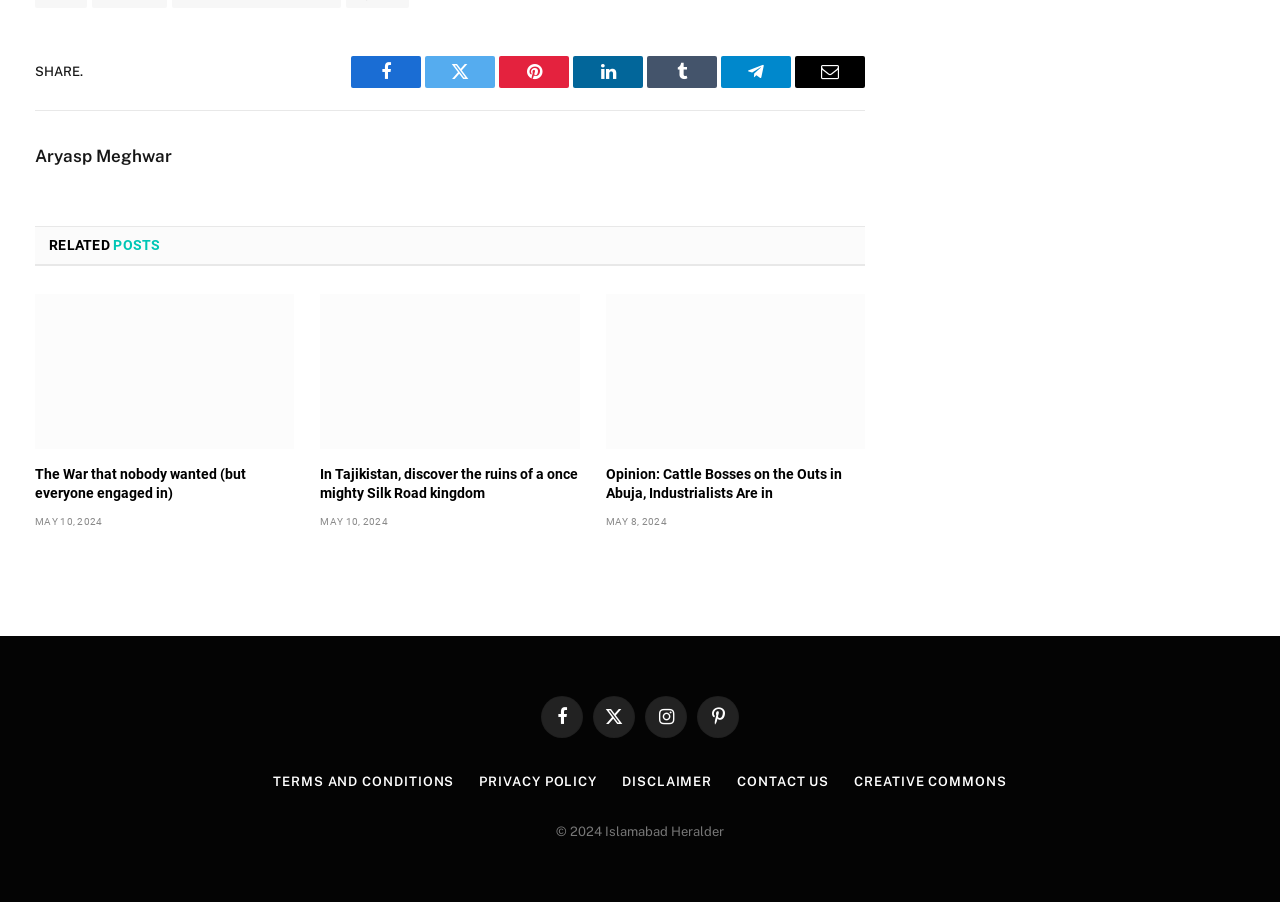What social media platforms are available for sharing? Please answer the question using a single word or phrase based on the image.

Facebook, Twitter, Pinterest, LinkedIn, Tumblr, Telegram, Email